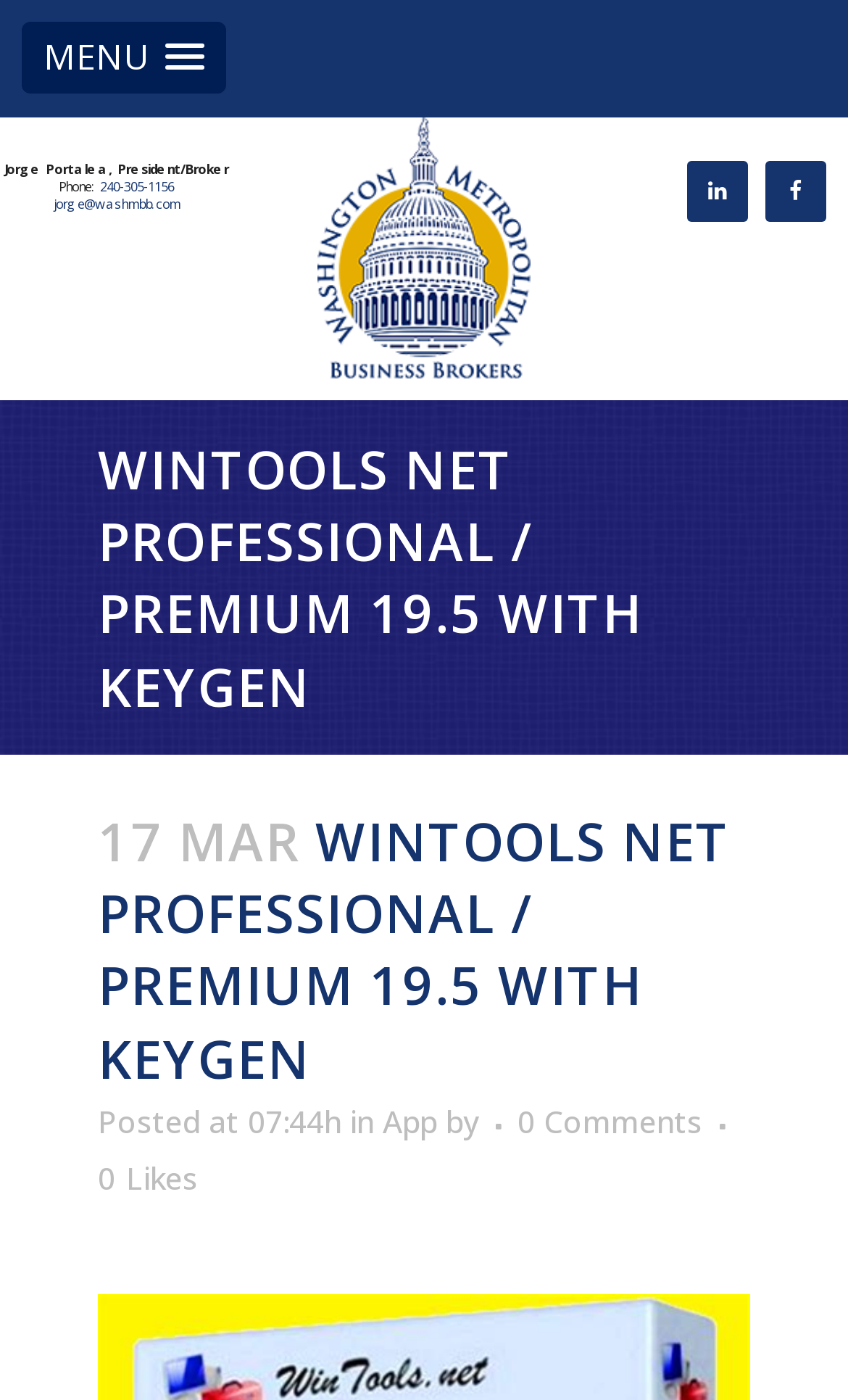Specify the bounding box coordinates of the region I need to click to perform the following instruction: "Visit us on Yelp". The coordinates must be four float numbers in the range of 0 to 1, i.e., [left, top, right, bottom].

None